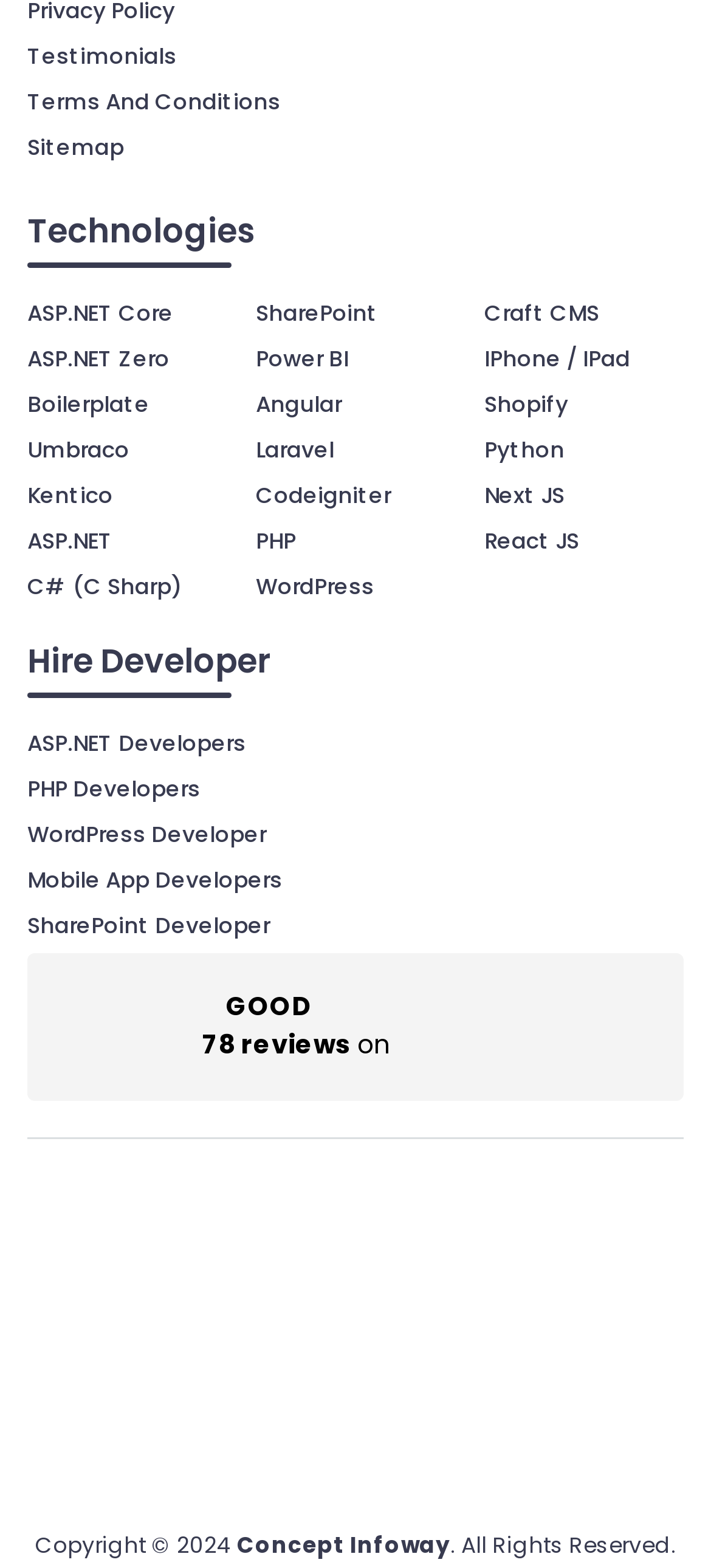How many technologies are listed?
Relying on the image, give a concise answer in one word or a brief phrase.

20